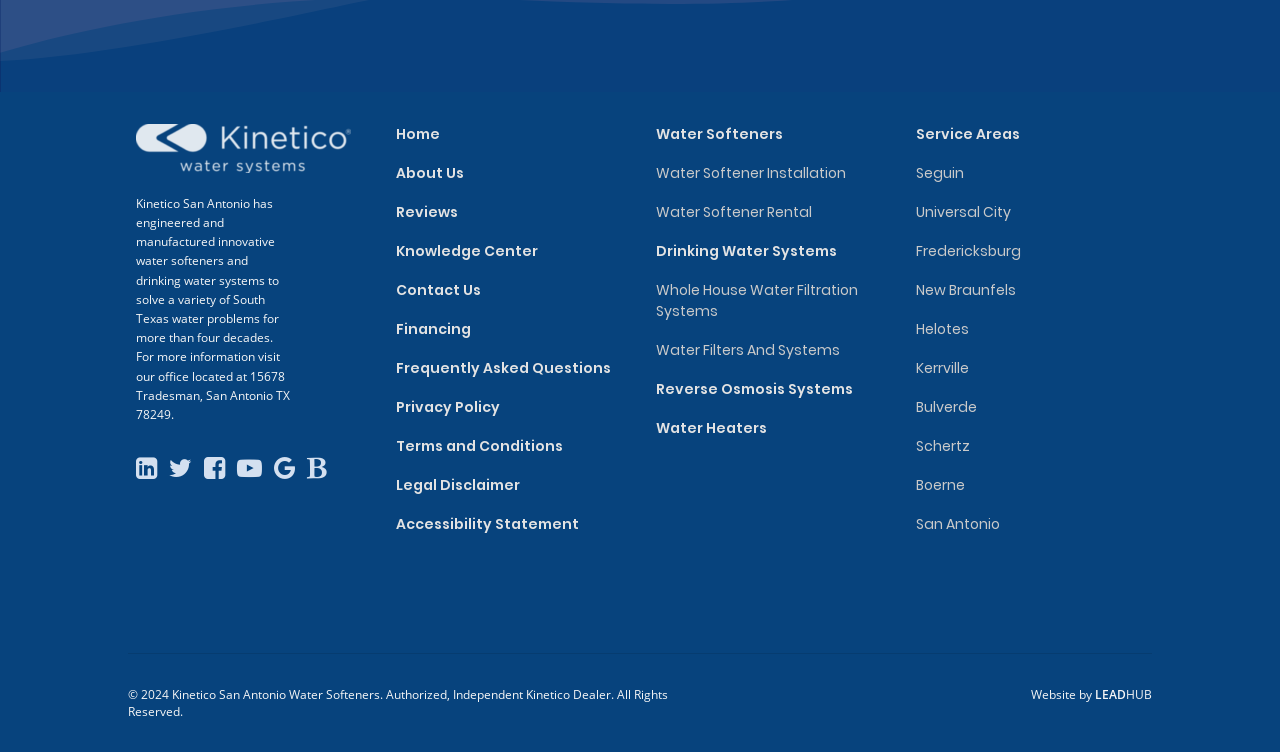Given the element description, predict the bounding box coordinates in the format (top-left x, top-left y, bottom-right x, bottom-right y). Make sure all values are between 0 and 1. Here is the element description: Water Filters And Systems

[0.512, 0.452, 0.656, 0.479]